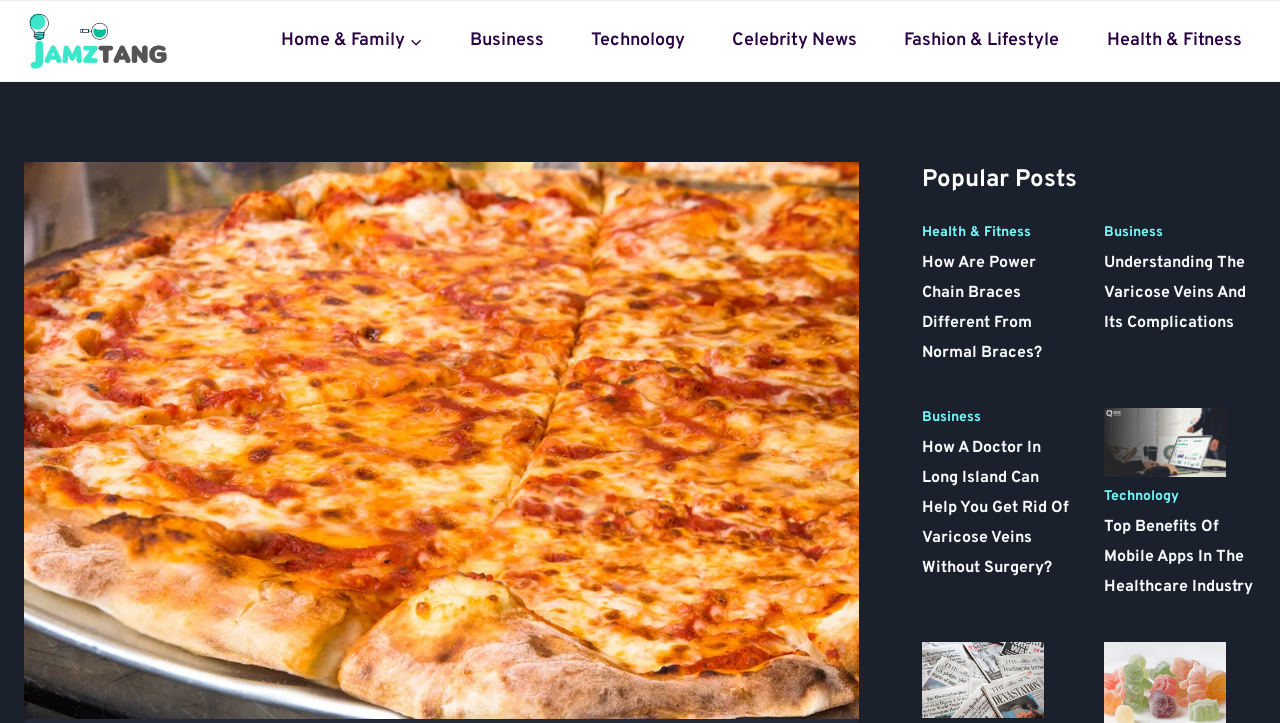Identify the bounding box coordinates for the UI element described by the following text: "alt="Jamztang"". Provide the coordinates as four float numbers between 0 and 1, in the format [left, top, right, bottom].

[0.019, 0.015, 0.136, 0.098]